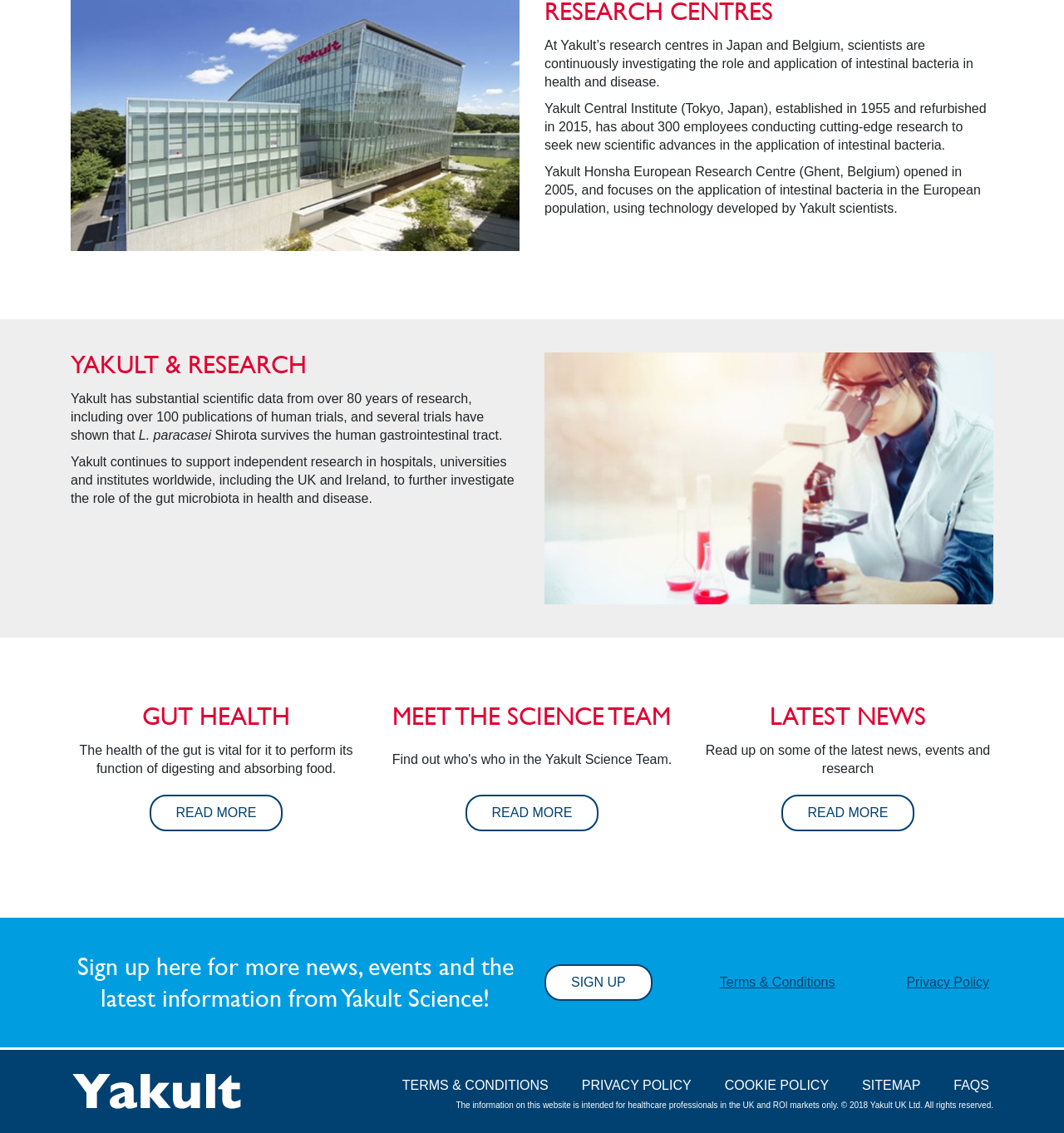Find the bounding box coordinates of the clickable element required to execute the following instruction: "View latest news". Provide the coordinates as four float numbers between 0 and 1, i.e., [left, top, right, bottom].

[0.734, 0.702, 0.86, 0.734]